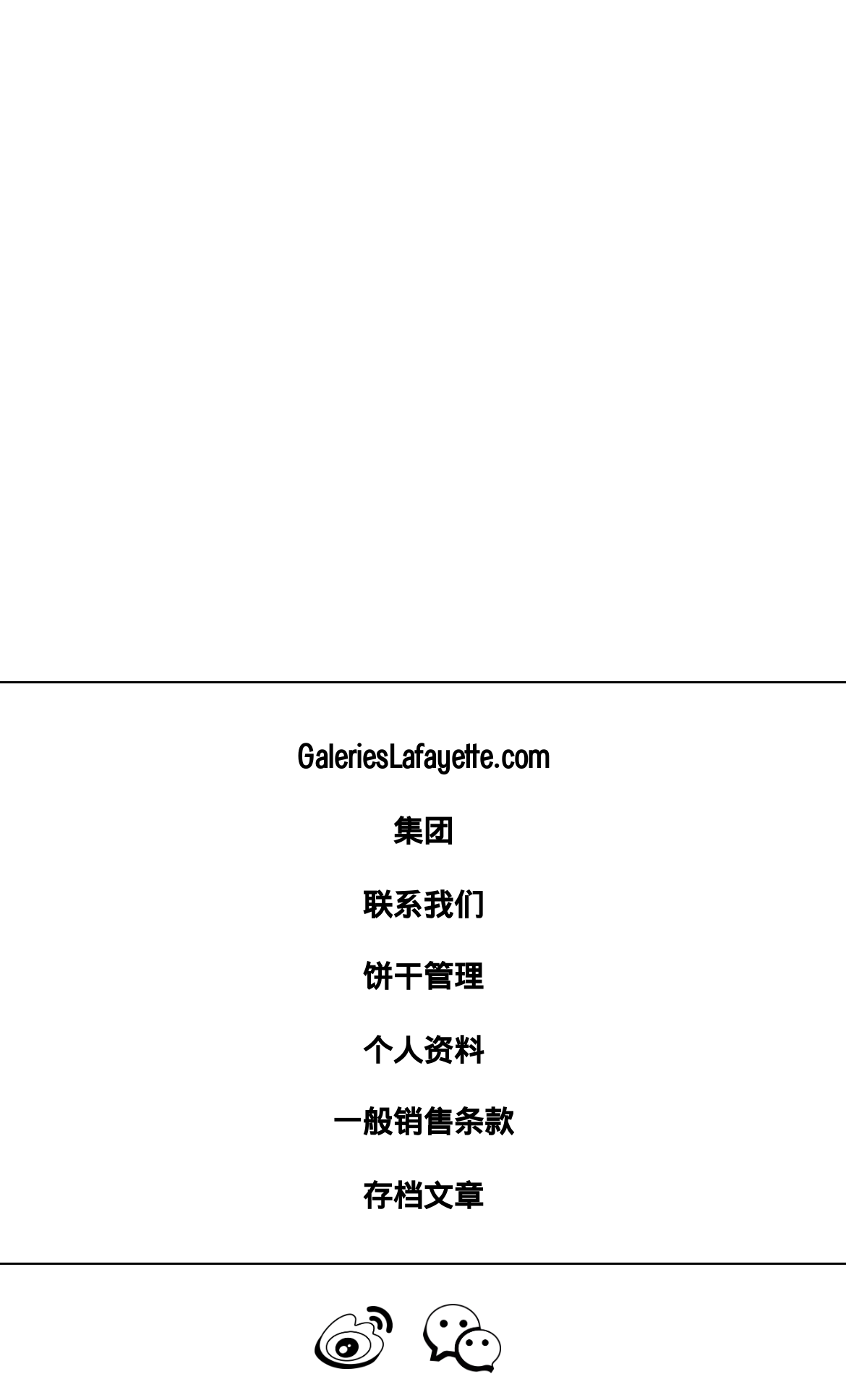What is the last link in the top section? Based on the image, give a response in one word or a short phrase.

存档文章